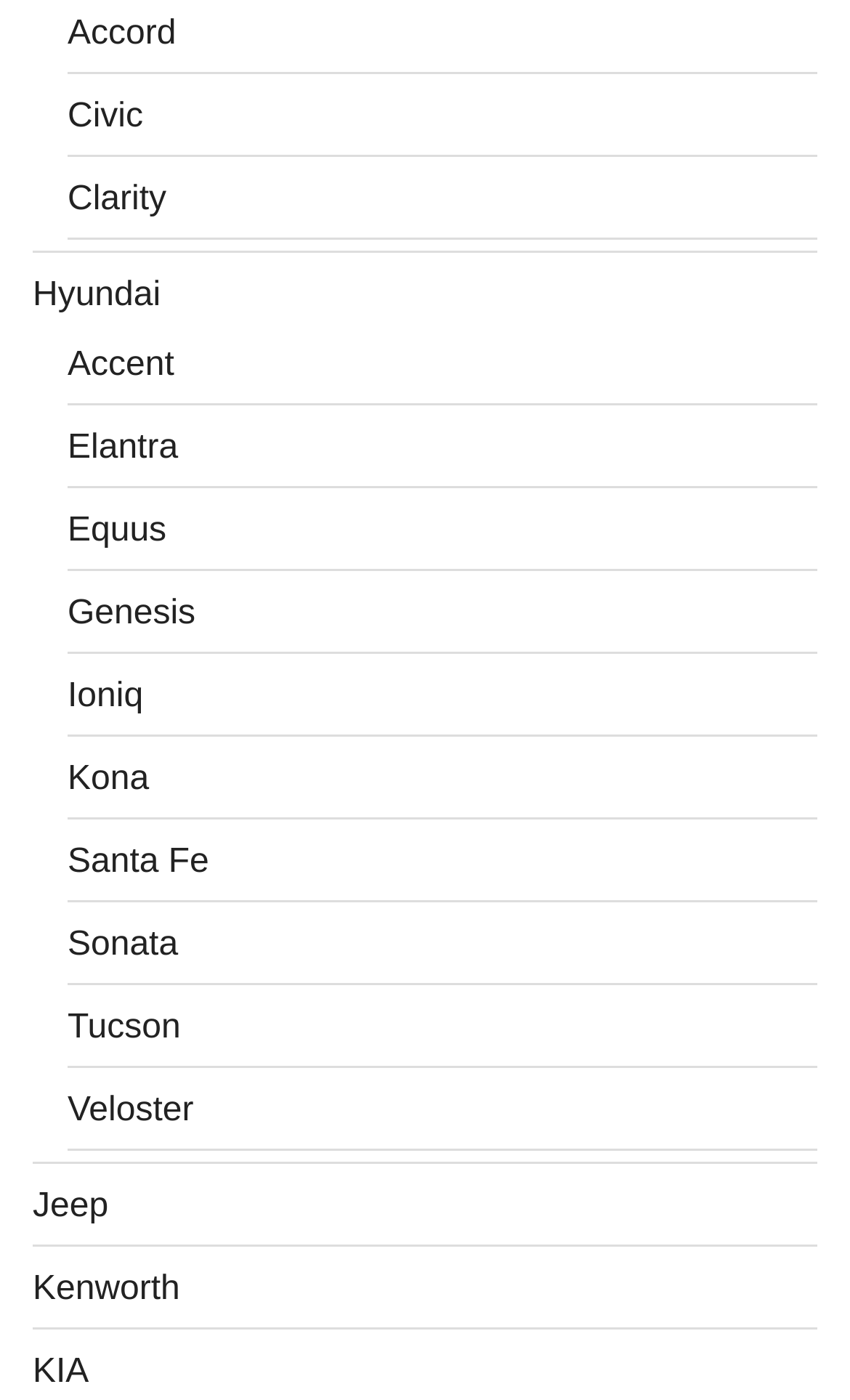Predict the bounding box coordinates of the UI element that matches this description: "Ioniq". The coordinates should be in the format [left, top, right, bottom] with each value between 0 and 1.

[0.079, 0.484, 0.168, 0.51]